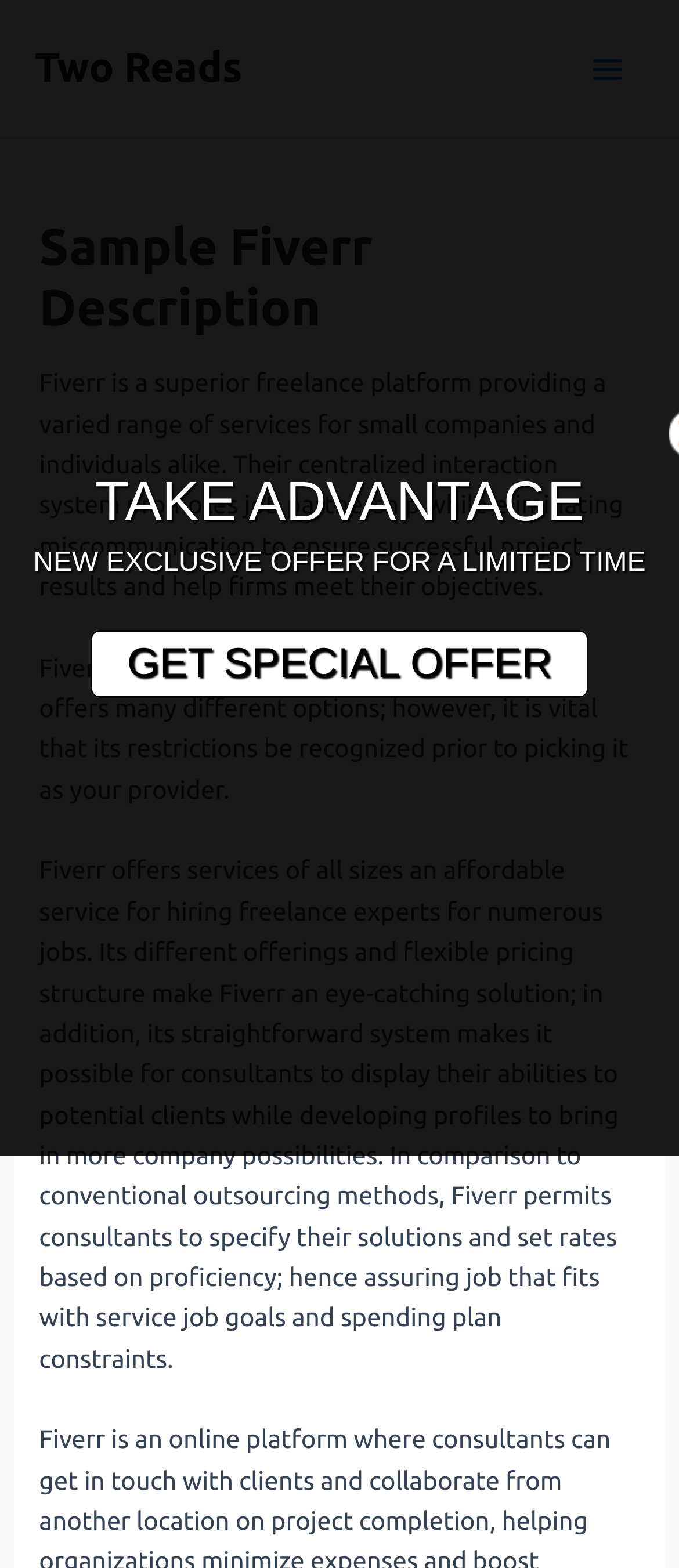What is the limited-time offer for?
Using the image, respond with a single word or phrase.

Special offer